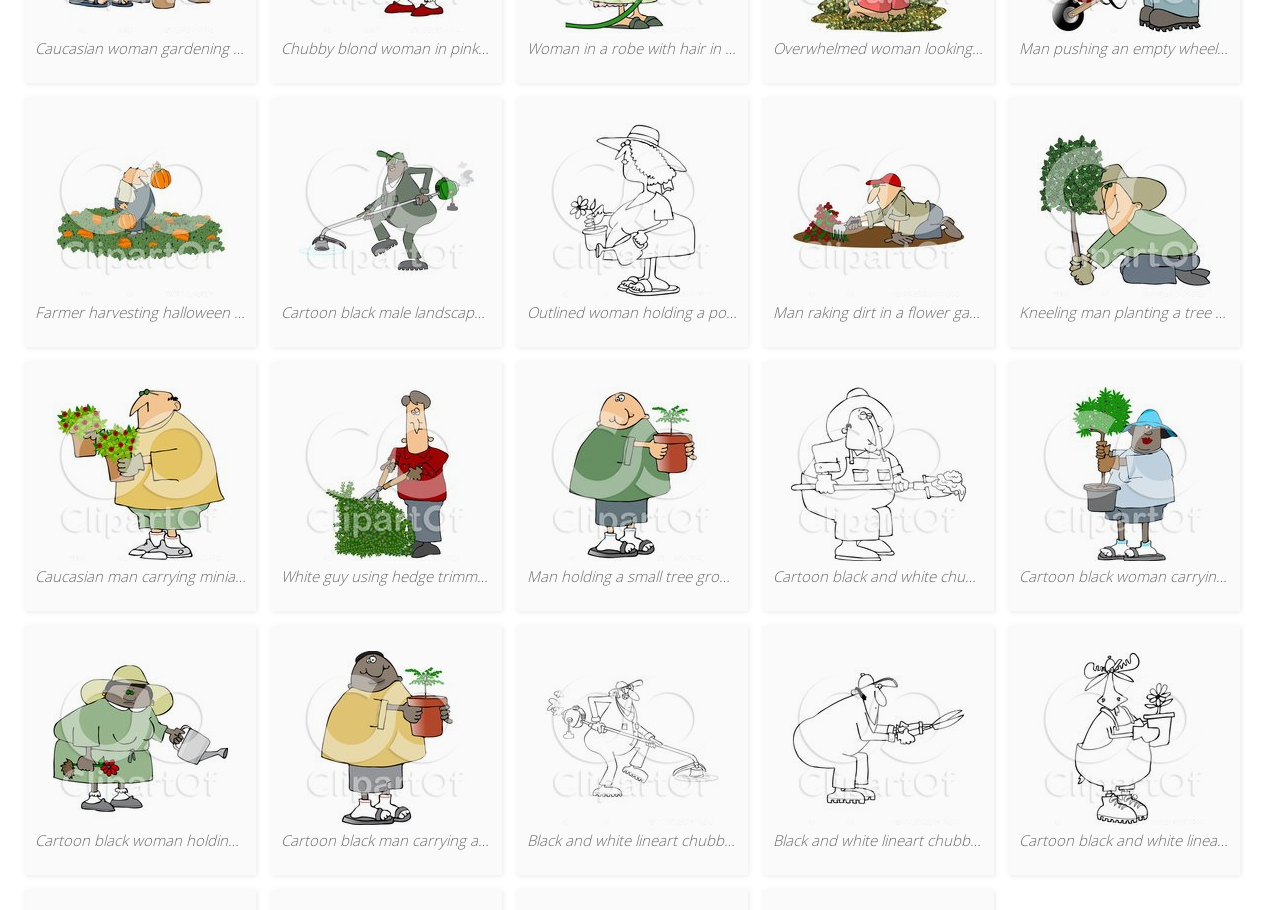Please identify the bounding box coordinates of the clickable region that I should interact with to perform the following instruction: "View clipart of a kneeling man planting a tree". The coordinates should be expressed as four float numbers between 0 and 1, i.e., [left, top, right, bottom].

[0.788, 0.306, 0.969, 0.354]